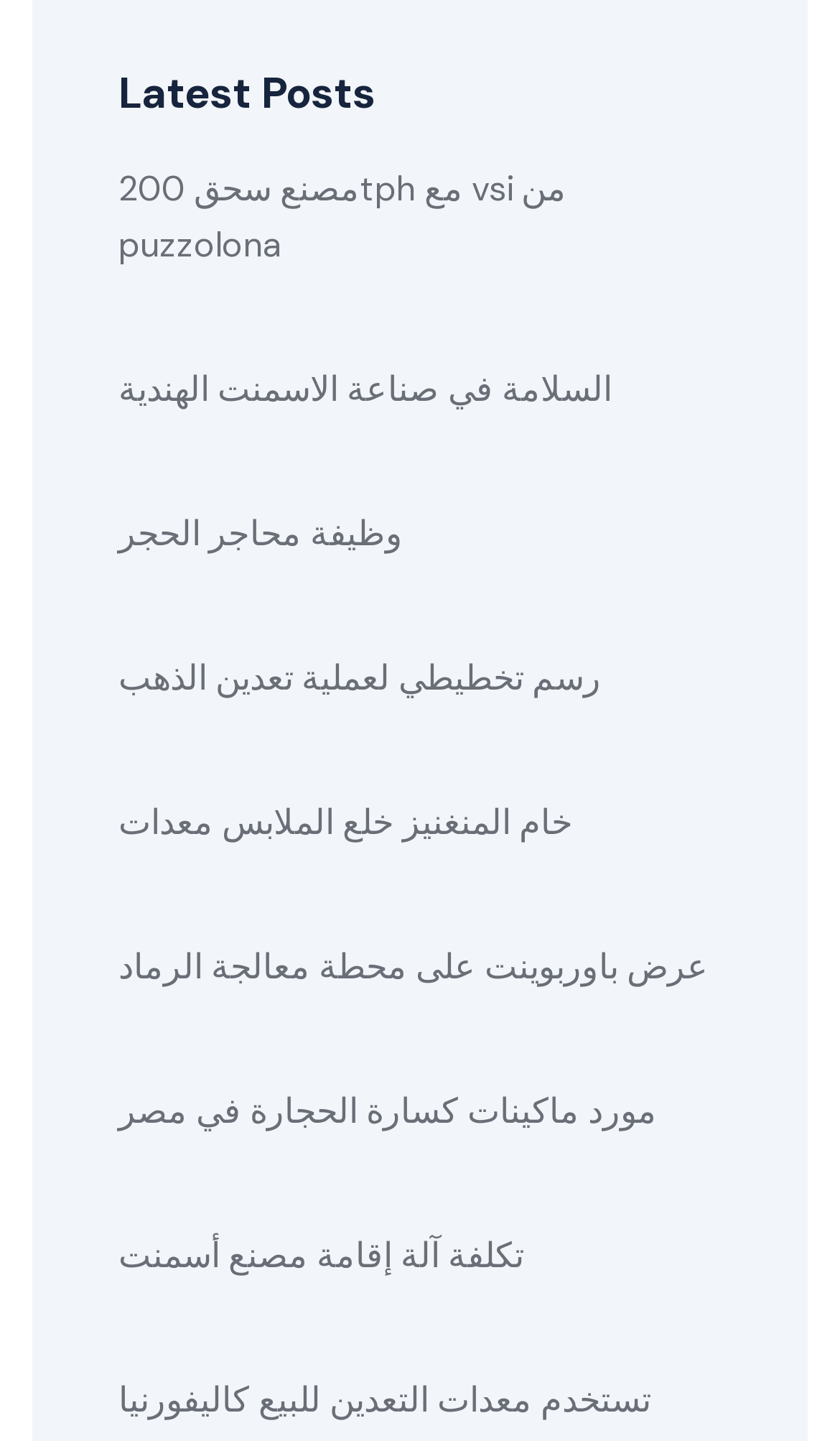Identify the bounding box coordinates for the UI element described as follows: رسم تخطيطي لعملية تعدين الذهب. Use the format (top-left x, top-left y, bottom-right x, bottom-right y) and ensure all values are floating point numbers between 0 and 1.

[0.141, 0.452, 0.715, 0.491]